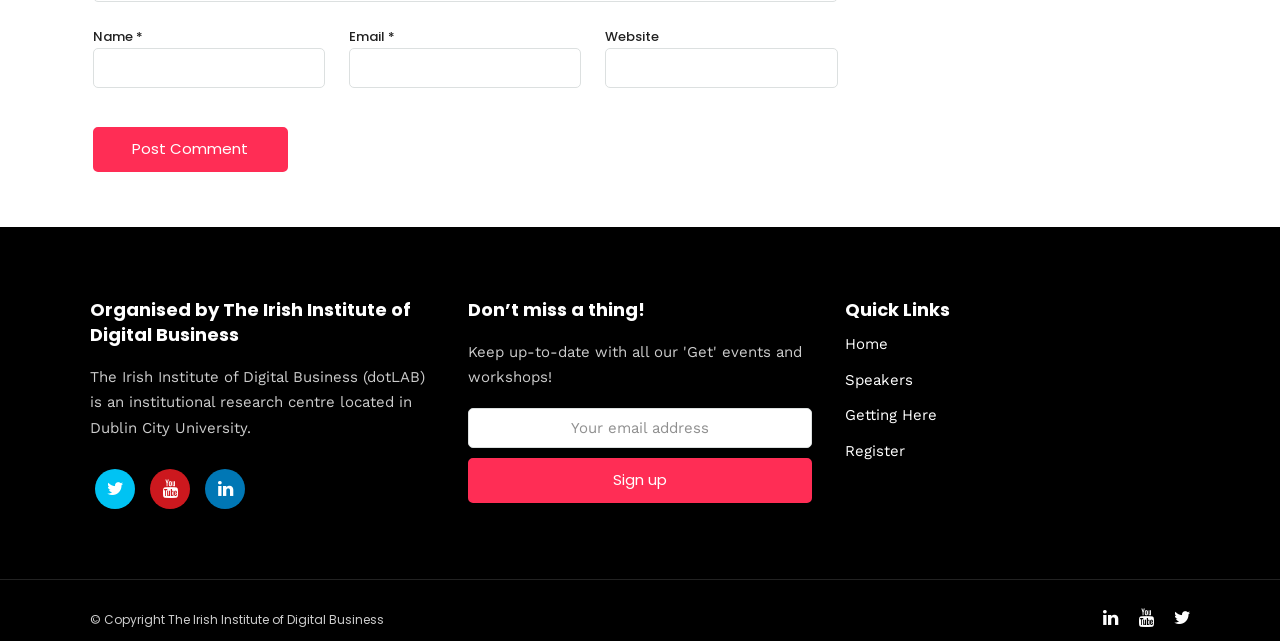Please locate the bounding box coordinates of the element that should be clicked to complete the given instruction: "Sign up for updates".

[0.365, 0.715, 0.635, 0.784]